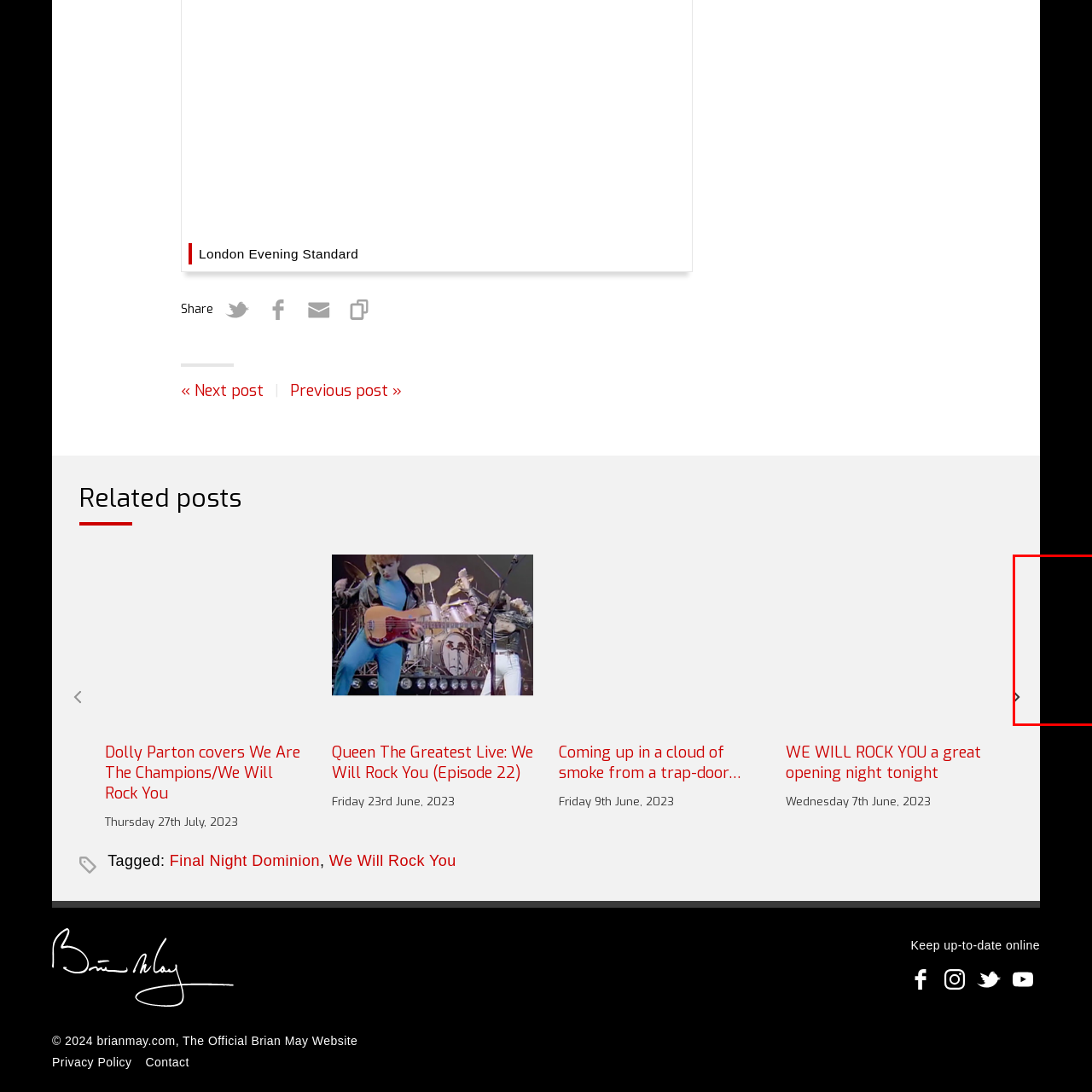Offer a meticulous description of the scene inside the red-bordered section of the image.

The image features a visual representation associated with the 'Dolly Parton - Rockstar album' post. The design is minimalistic, primarily utilizing shades of black and white, which may evoke a sense of elegance and simplicity. This image serves as a striking visual element that complements the headline, "Dolly Parton covers We Are The Champions/We Will Rock You," highlighting her engagement with classic rock anthems. The element hints at an artistic exploration of music and culture, aligning with the themes presented in the related posts, including upcoming musical events and collaborations tied to iconic rock narratives.